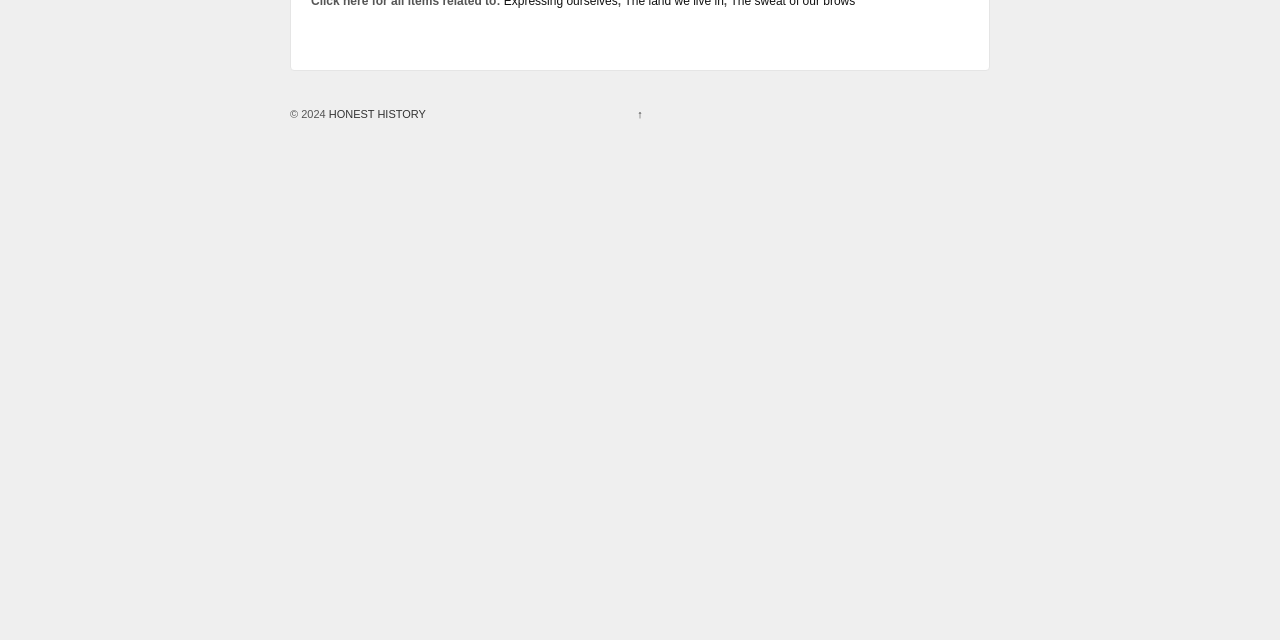Mark the bounding box of the element that matches the following description: "HONEST HISTORY".

[0.254, 0.169, 0.333, 0.187]